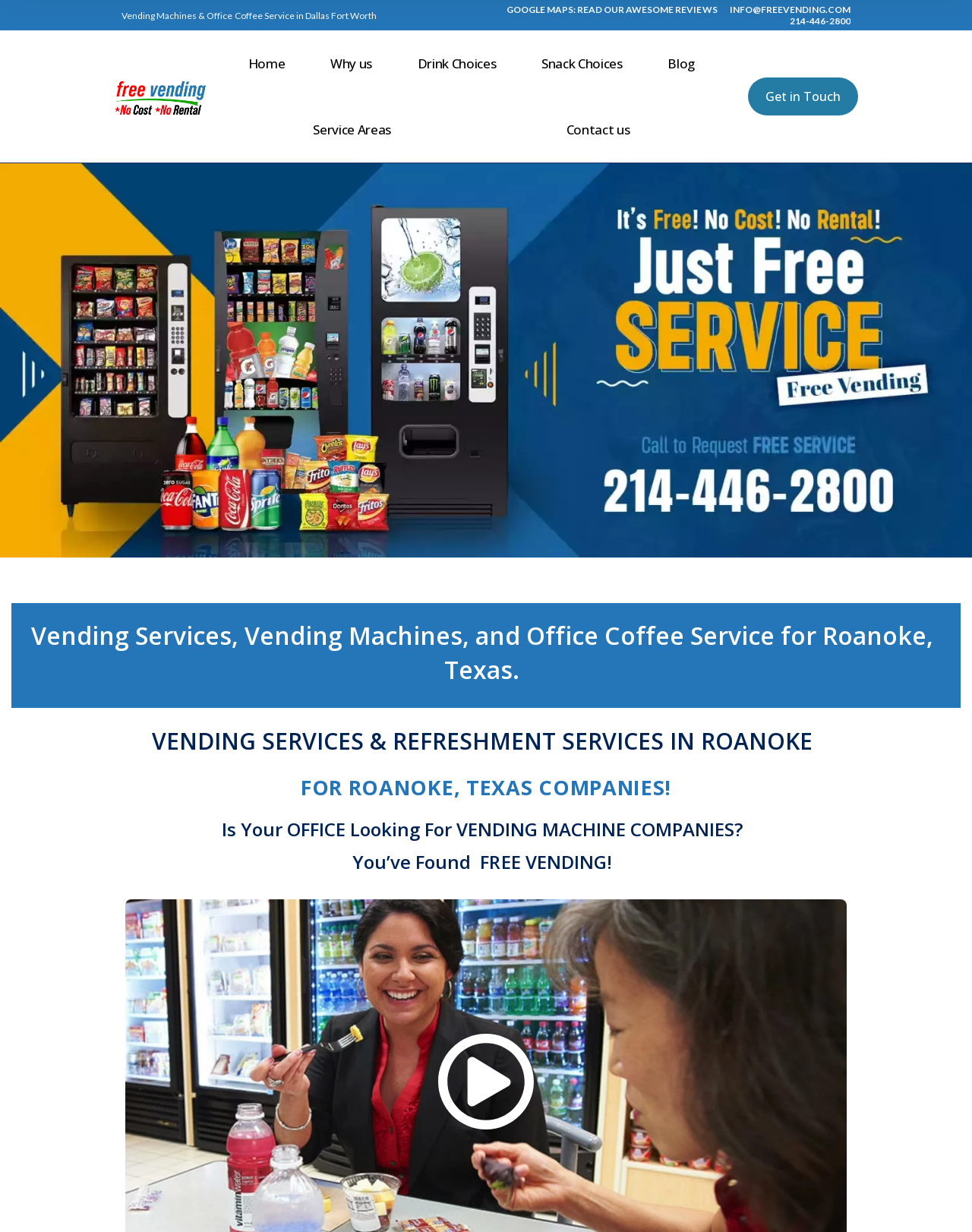Using details from the image, please answer the following question comprehensively:
What is the company's phone number?

The phone number is found in the link '214-446-2800' at the top of the webpage, which is likely the phone number to contact the company for inquiries or services.